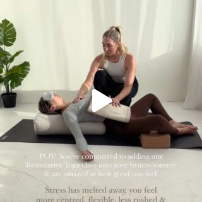Using the image as a reference, answer the following question in as much detail as possible:
What is the purpose of the props?

The props are being used by the instructor to demonstrate a supportive pose, which is intended to guide relaxation and comfort, as mentioned in the caption, emphasizing the tranquil environment of the restorative yoga class.